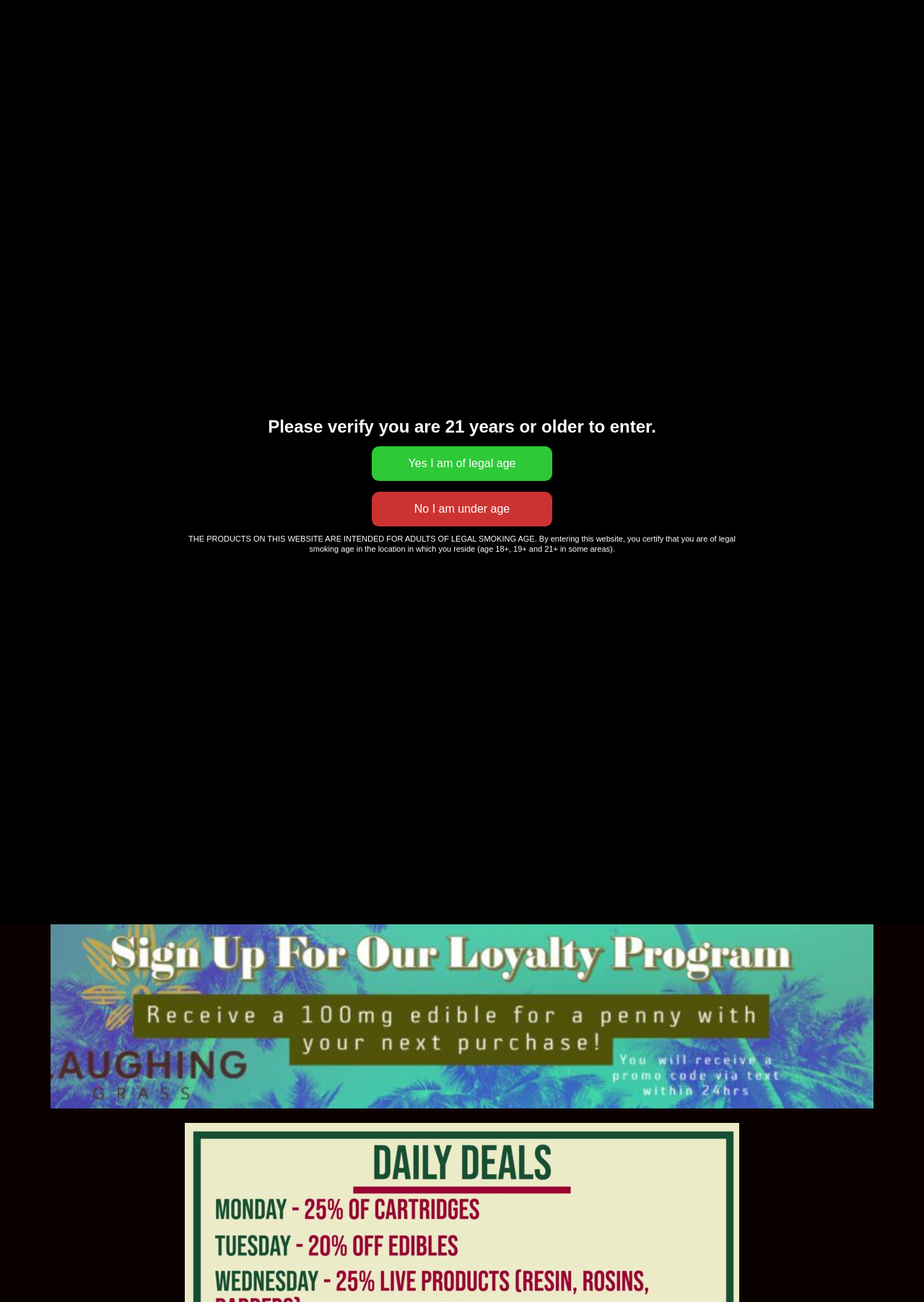Find and provide the bounding box coordinates for the UI element described here: "News & Event". The coordinates should be given as four float numbers between 0 and 1: [left, top, right, bottom].

[0.486, 0.089, 0.592, 0.11]